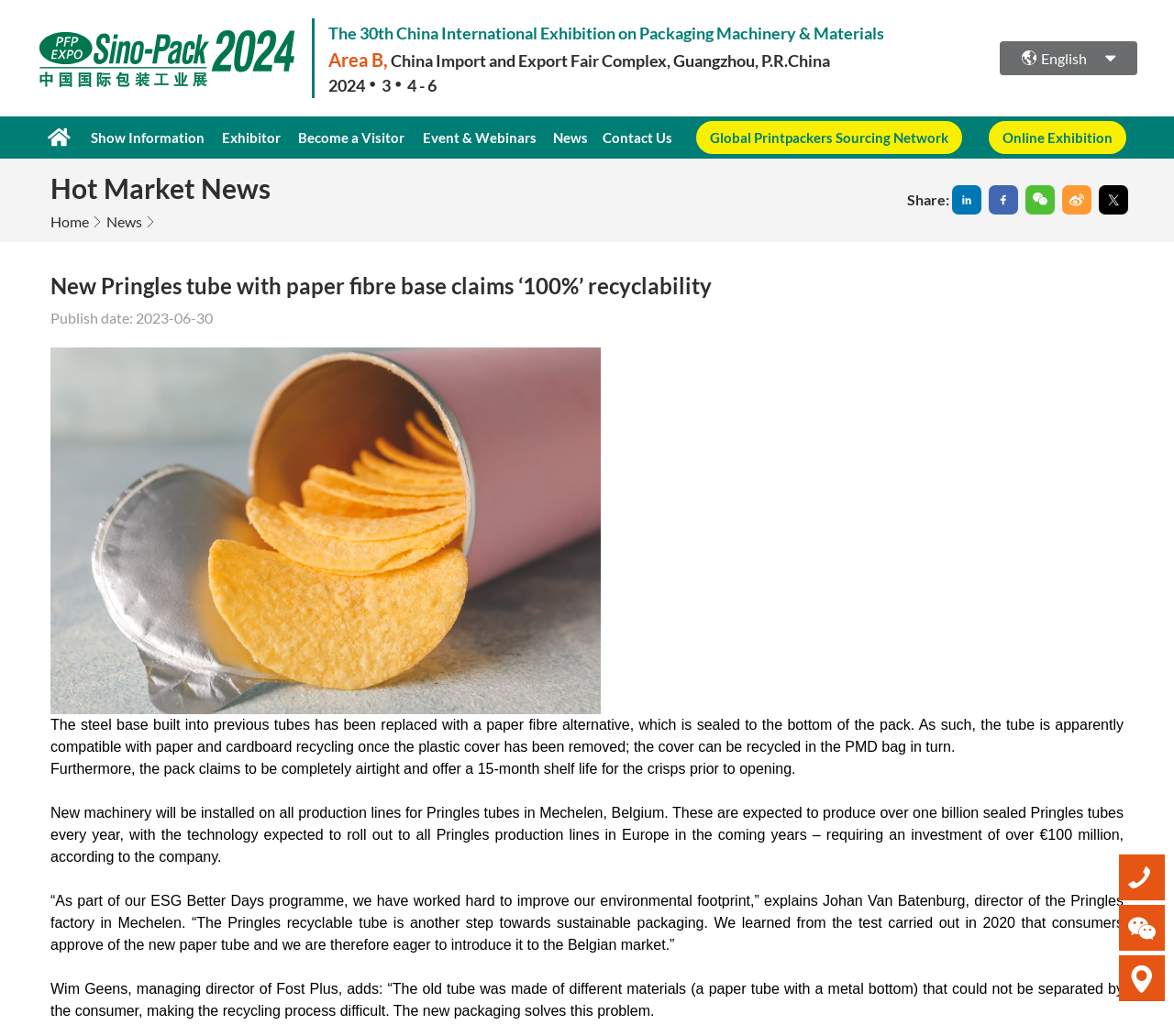Based on the element description Online Exhibition, identify the bounding box coordinates for the UI element. The coordinates should be in the format (top-left x, top-left y, bottom-right x, bottom-right y) and within the 0 to 1 range.

[0.838, 0.112, 0.963, 0.153]